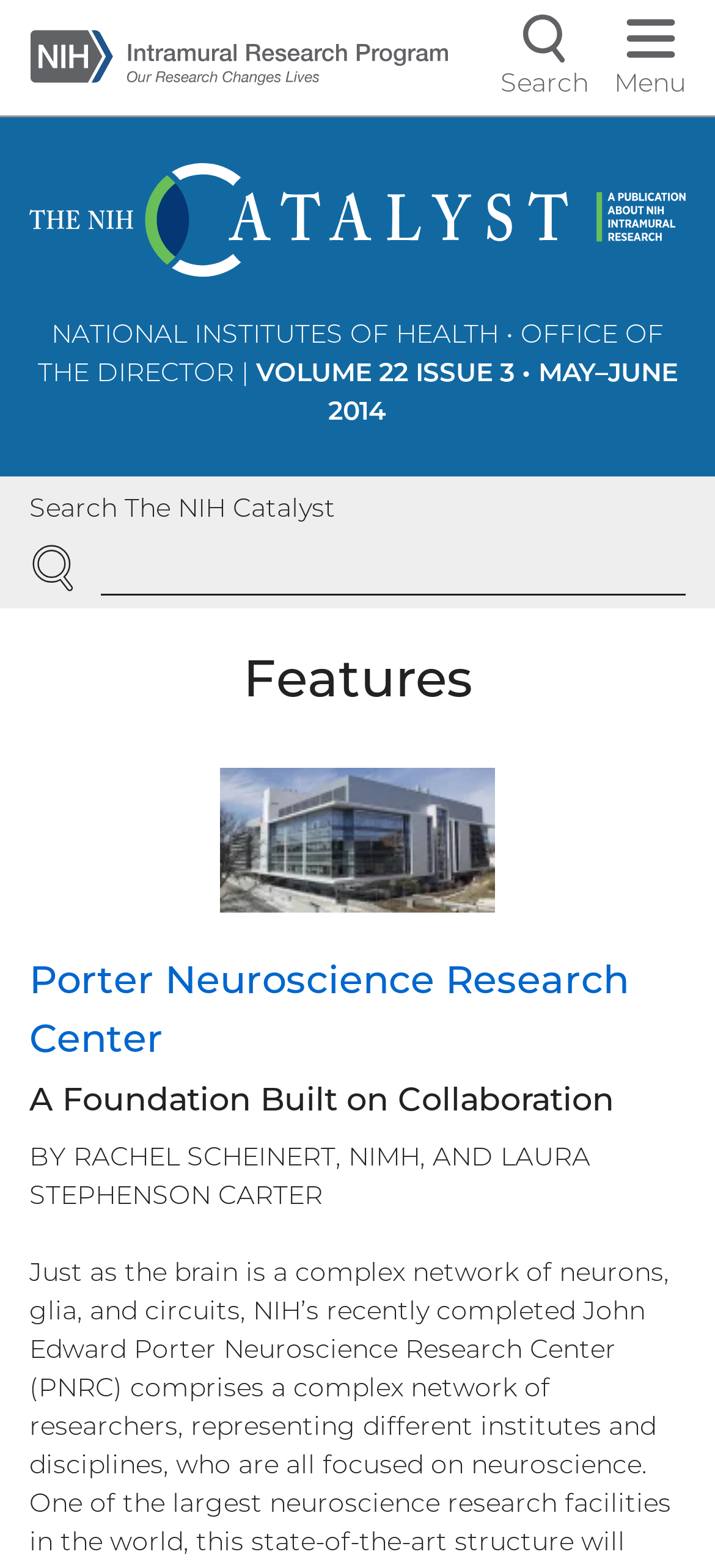Identify the bounding box coordinates for the element you need to click to achieve the following task: "Click on the NIH Intramural Research Program logo". The coordinates must be four float values ranging from 0 to 1, formatted as [left, top, right, bottom].

[0.041, 0.019, 0.628, 0.055]